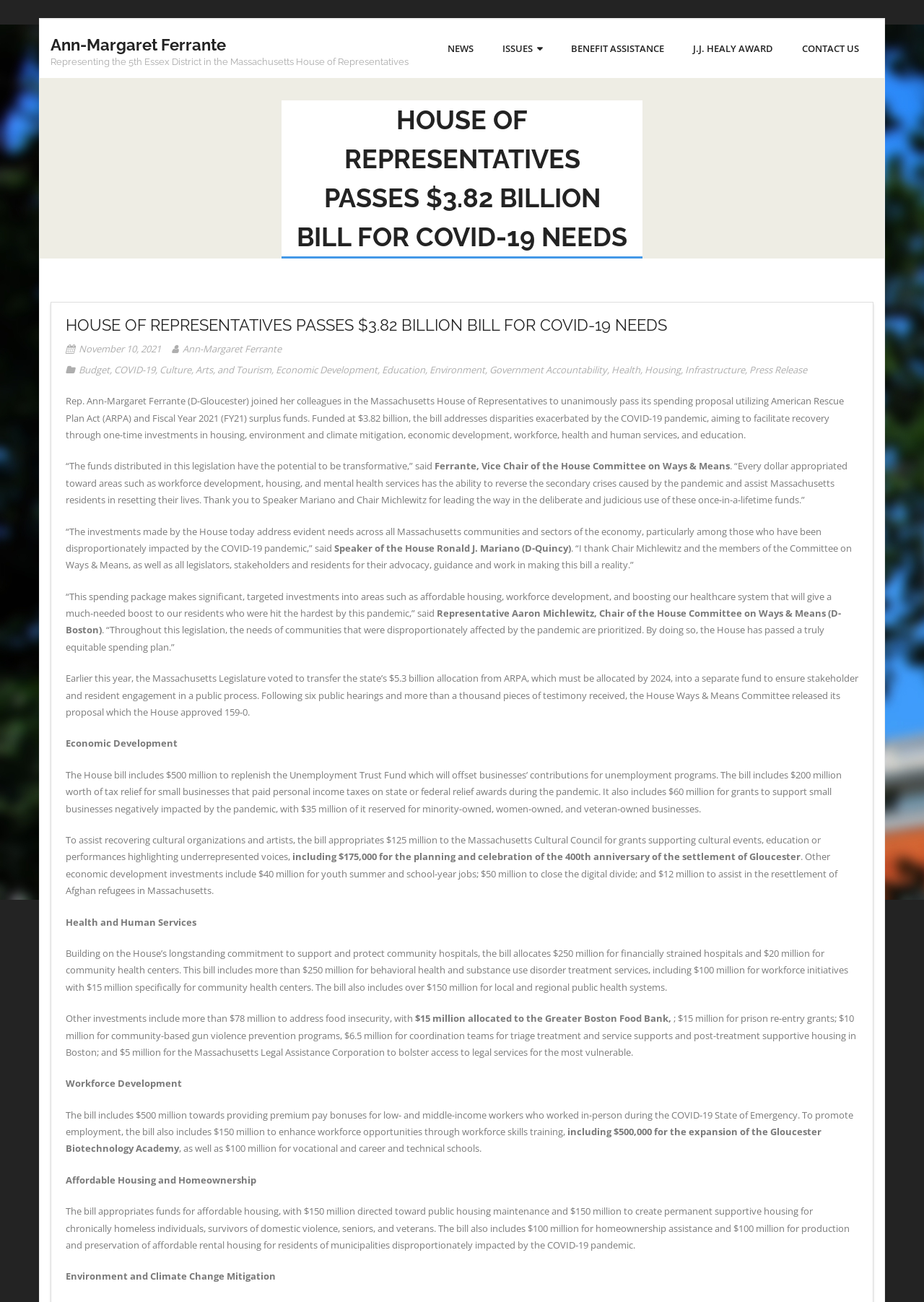Give a concise answer using only one word or phrase for this question:
What is the total amount allocated for behavioral health and substance use disorder treatment services?

More than $250 million